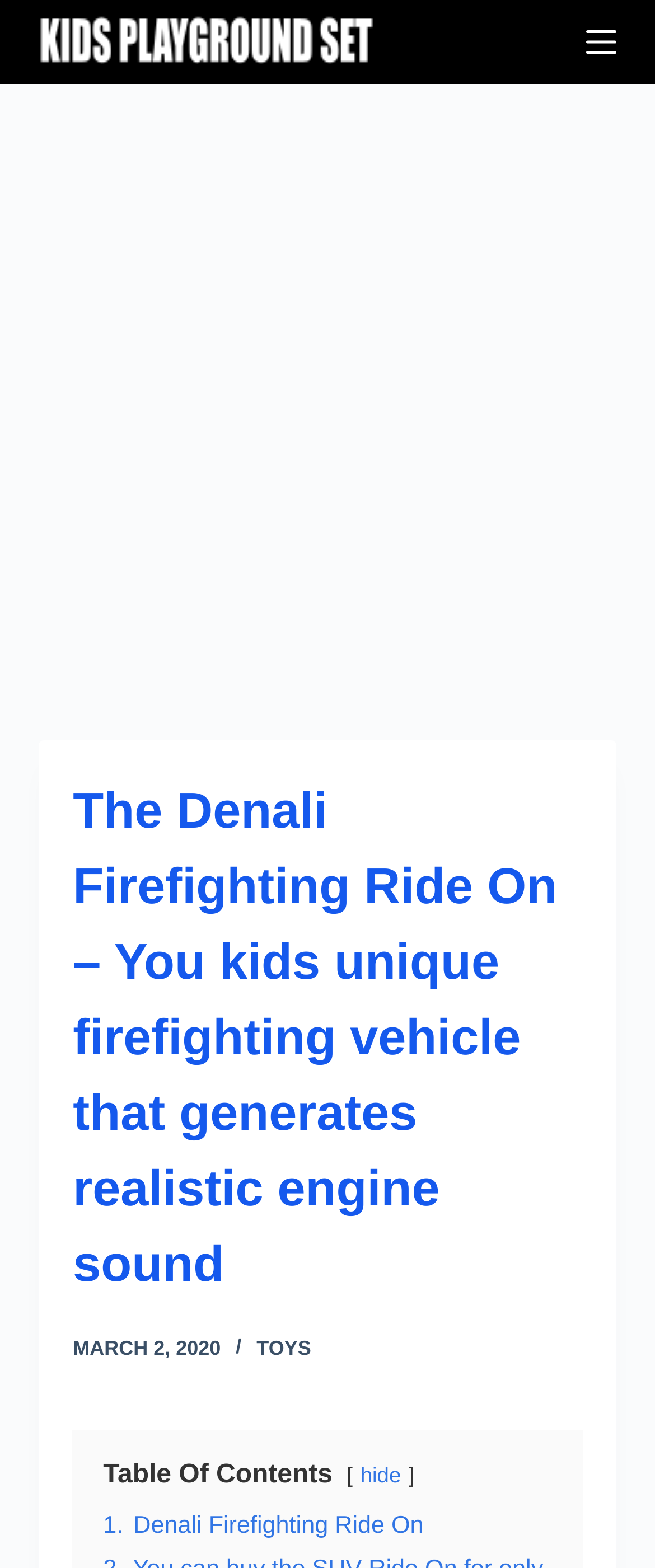Extract the bounding box coordinates for the UI element described as: "Toys".

[0.392, 0.852, 0.475, 0.867]